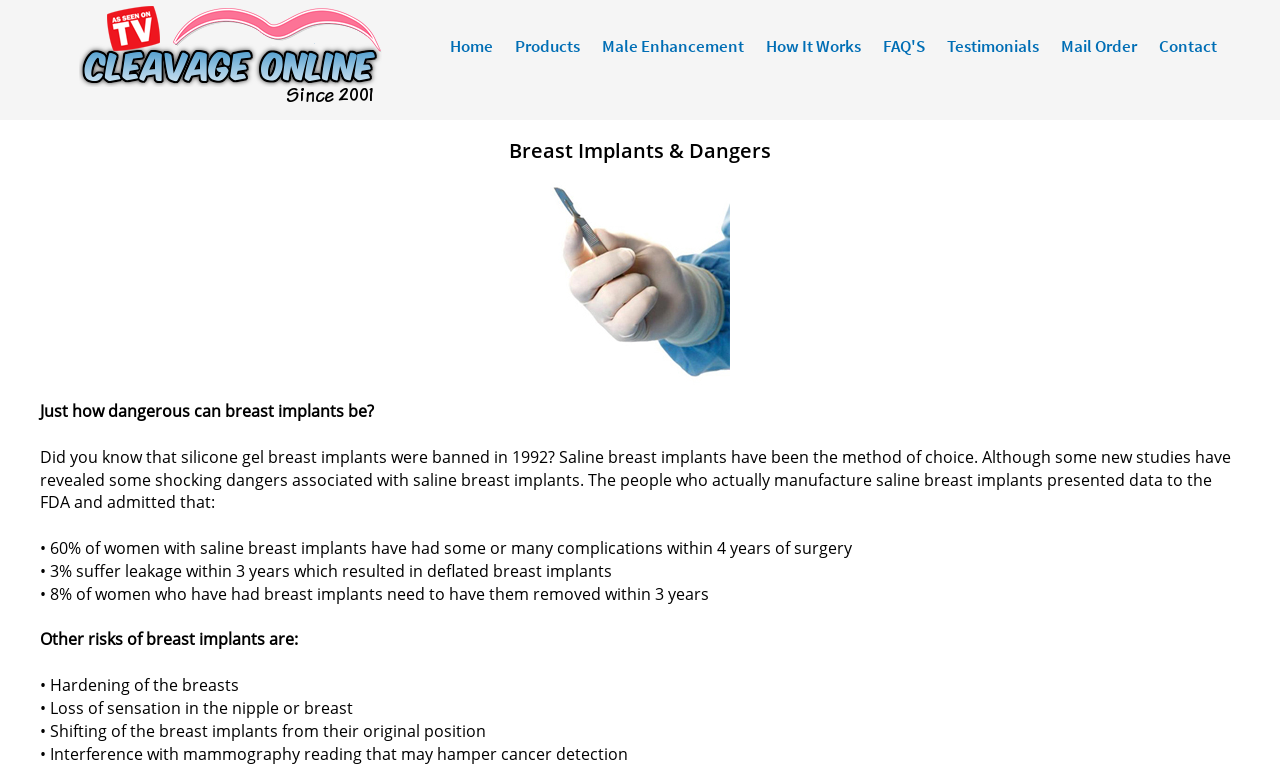What is the risk of leakage within 3 years of breast implant surgery?
Using the image, respond with a single word or phrase.

3%